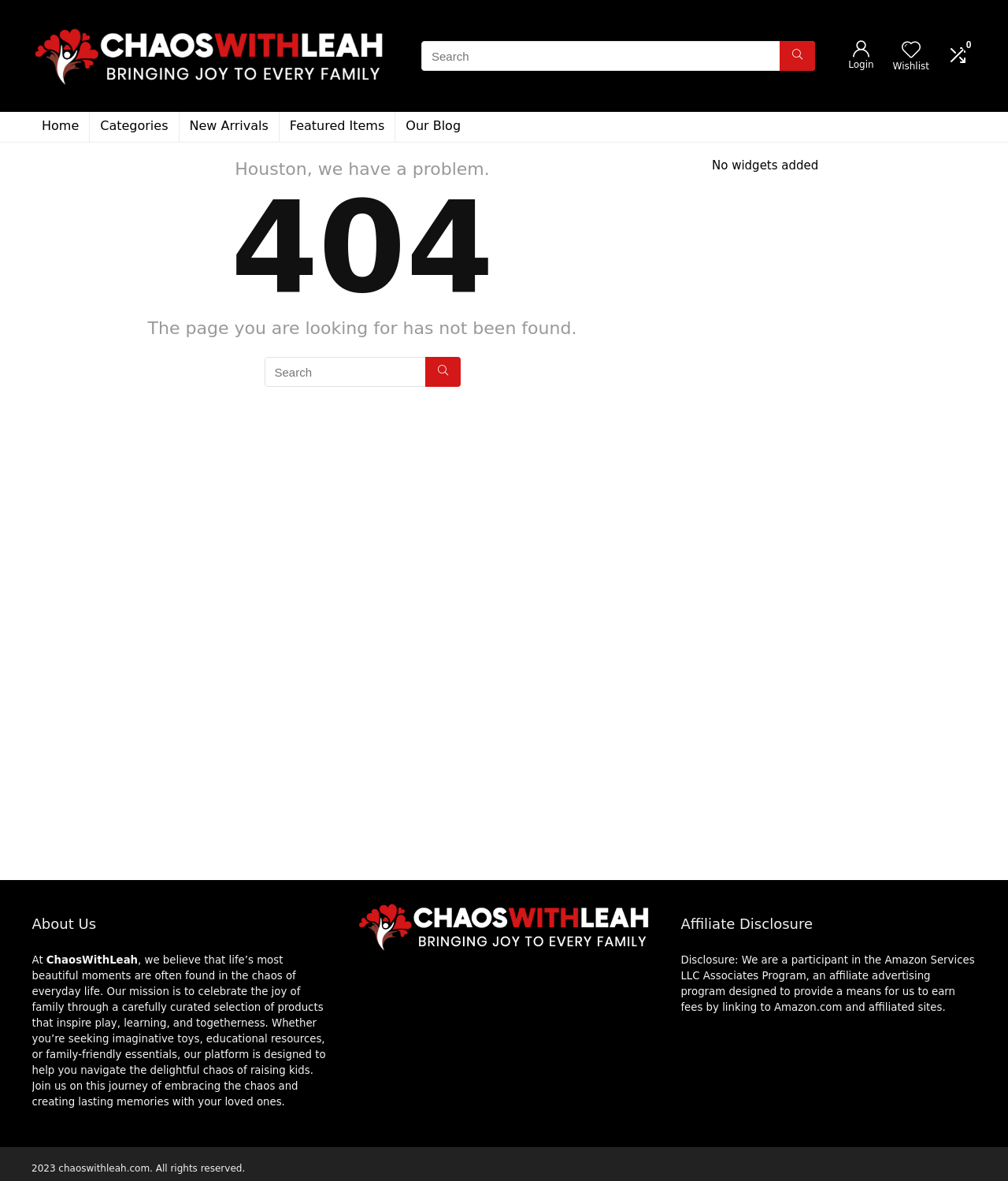Find the UI element described as: "aria-label="Search"" and predict its bounding box coordinates. Ensure the coordinates are four float numbers between 0 and 1, [left, top, right, bottom].

[0.421, 0.302, 0.457, 0.328]